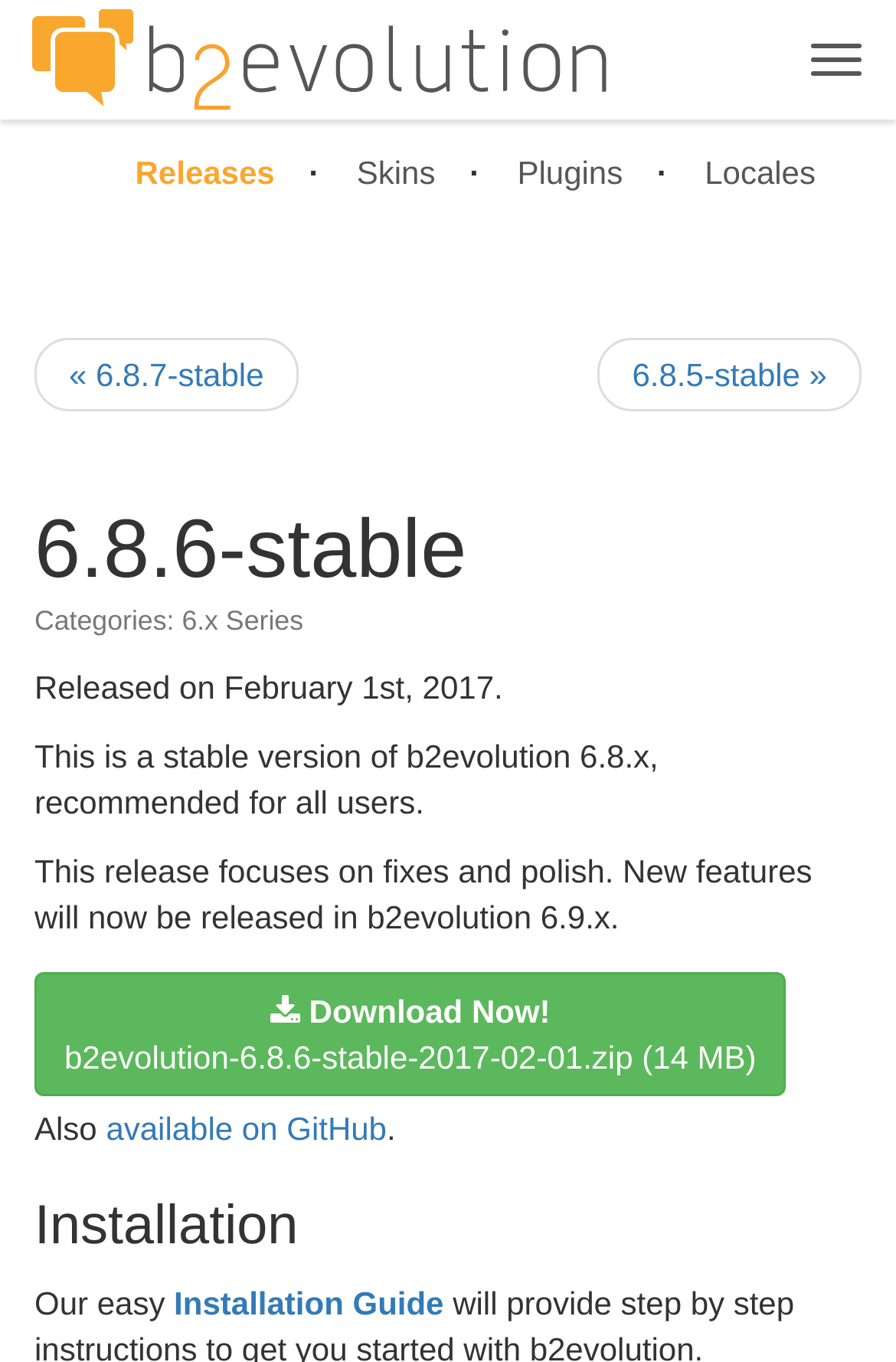What is the recommended action for users after reading the release notes?
Kindly answer the question with as much detail as you can.

The recommended action can be inferred from the link element ' Download Now! b2evolution-6.8.6-stable-2017-02-01.zip (14 MB)' which is a child of the header element '6.8.6-stable'. The presence of the 'Download Now' button suggests that users are recommended to download the software after reading the release notes.